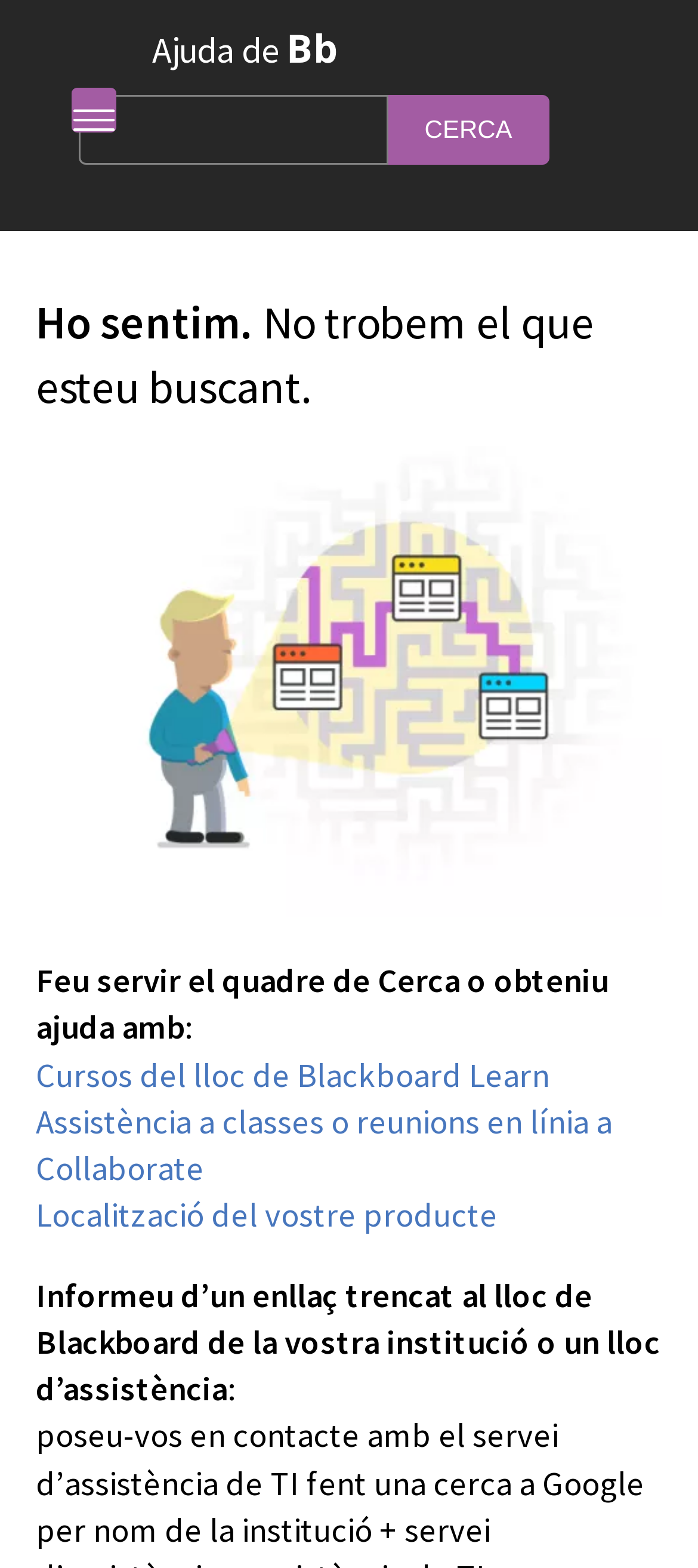Please identify the bounding box coordinates of the region to click in order to complete the task: "View Blackboard SafeAssign". The coordinates must be four float numbers between 0 and 1, specified as [left, top, right, bottom].

[0.051, 0.21, 0.949, 0.337]